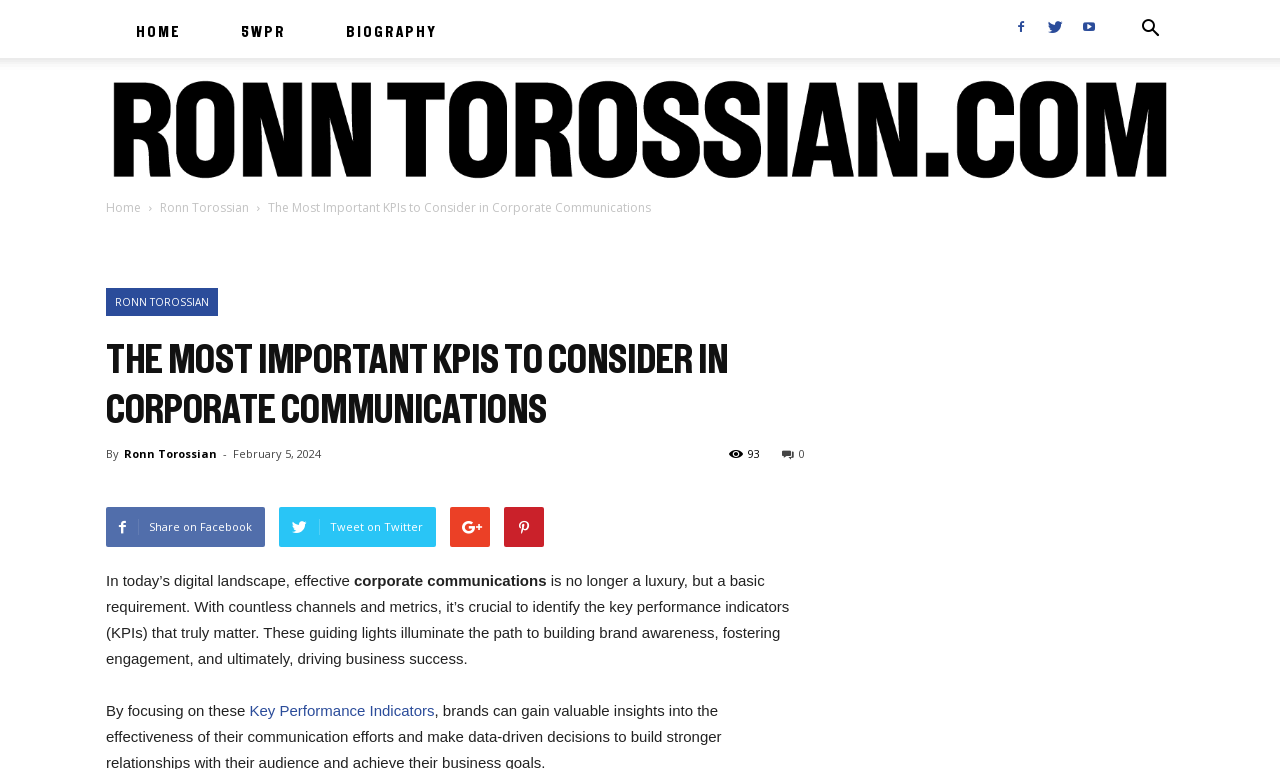Offer a meticulous caption that includes all visible features of the webpage.

The webpage is about Key Performance Indicators (KPIs) in corporate communications. At the top, there are five links: "HOME", "5WPR", "BIOGRAPHY", and two social media icons. To the right of these links, there is a button with a search icon. Below these elements, there is a horizontal navigation menu with links to "Home" and "Ronn Torossian".

The main content of the webpage is divided into two sections. The first section has a heading that reads "THE MOST IMPORTANT KPIS TO CONSIDER IN CORPORATE COMMUNICATIONS" and is attributed to Ronn Torossian. Below the heading, there is a publication date, "February 5, 2024", and a share button with a count of 93 shares. 

The second section of the main content starts with a paragraph of text that discusses the importance of corporate communications in today's digital landscape. The text explains that identifying the right KPIs is crucial for building brand awareness, fostering engagement, and driving business success. The paragraph is followed by another sentence that emphasizes the importance of focusing on these KPIs.

To the right of the main content, there is a table with a single cell that contains an image. Above the image, there are four social media links to share the content on Facebook, Twitter, and two other platforms.